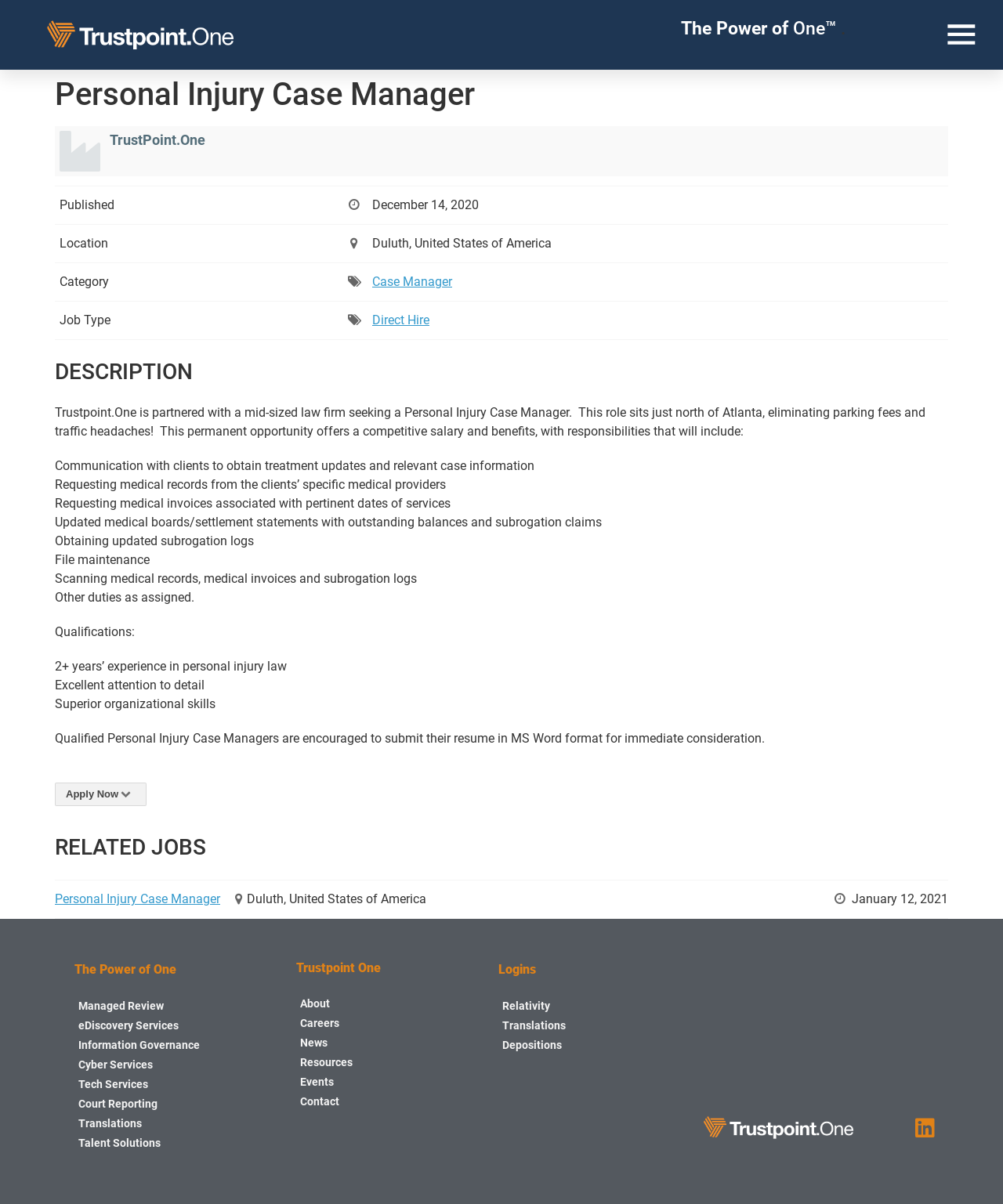Identify the main title of the webpage and generate its text content.

Personal Injury Case Manager